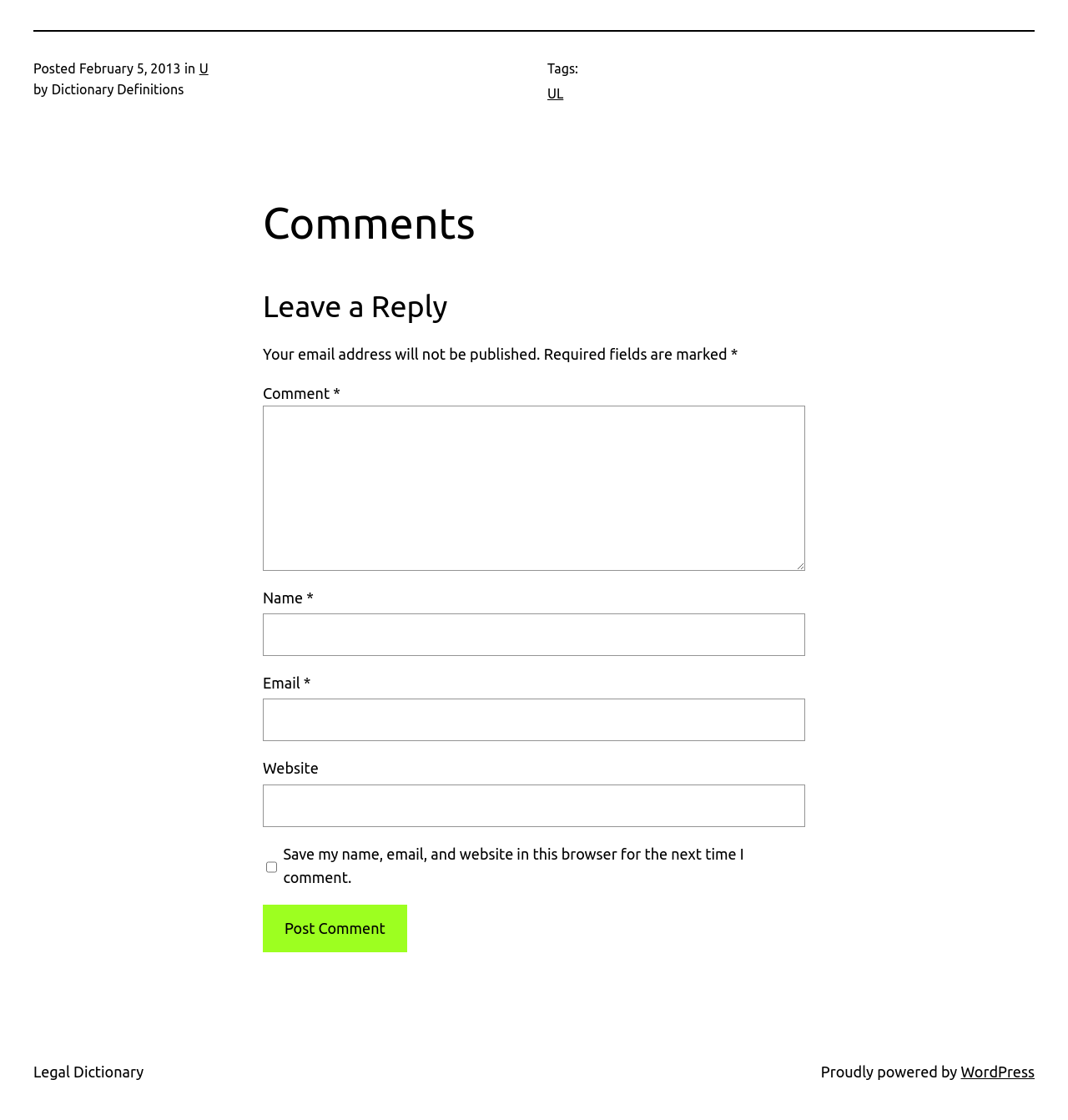Specify the bounding box coordinates for the region that must be clicked to perform the given instruction: "Check the box to save your information".

[0.249, 0.756, 0.259, 0.792]